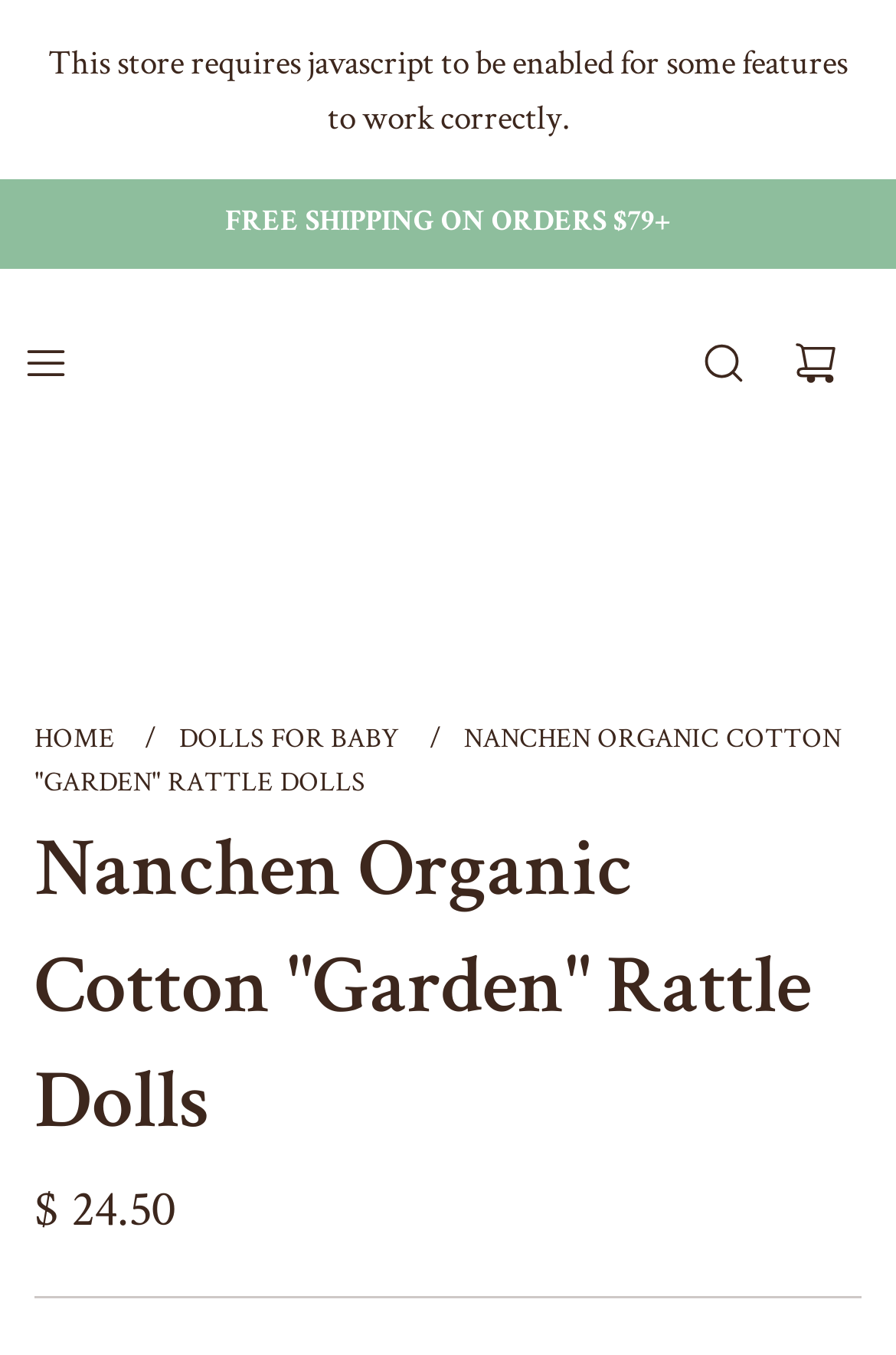What is the category of the product?
Answer the question with a thorough and detailed explanation.

I found the category of the product by looking at the link element with the bounding box coordinates [0.2, 0.53, 0.454, 0.556], which contains the text 'DOLLS FOR BABY'.